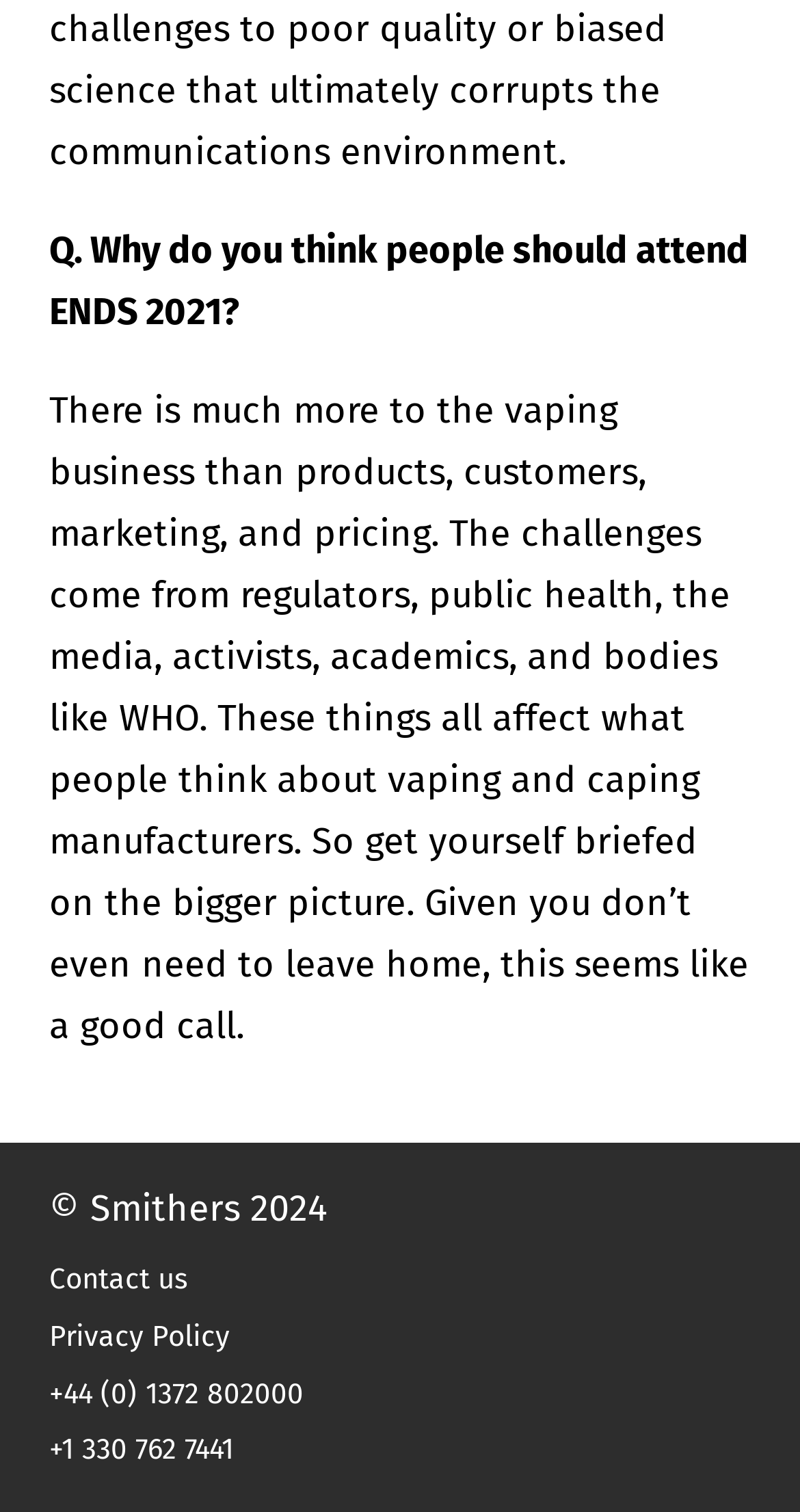Based on the visual content of the image, answer the question thoroughly: Who is the copyright holder of the webpage?

The copyright holder of the webpage is Smithers, as indicated by the text '© Smithers 2024' at the bottom of the webpage.